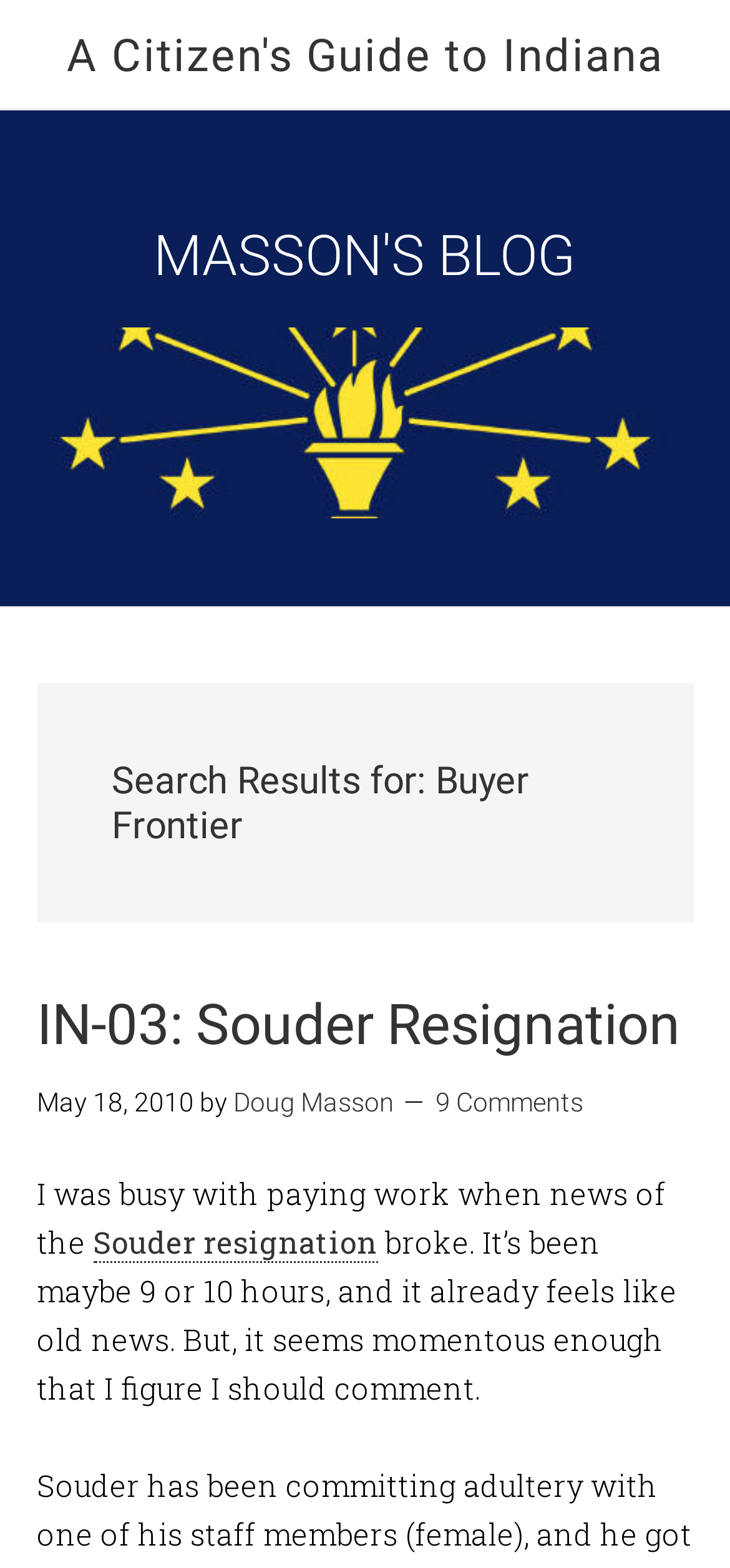Locate the bounding box of the UI element described in the following text: "A Citizen's Guide to Indiana".

[0.091, 0.019, 0.909, 0.053]